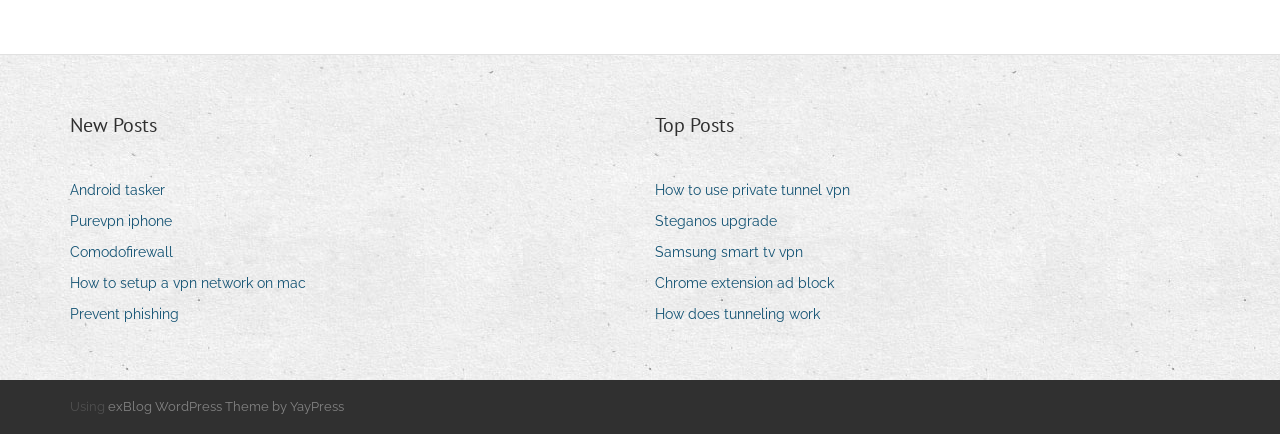Identify the bounding box coordinates of the region I need to click to complete this instruction: "Explore top posts".

[0.512, 0.252, 0.573, 0.321]